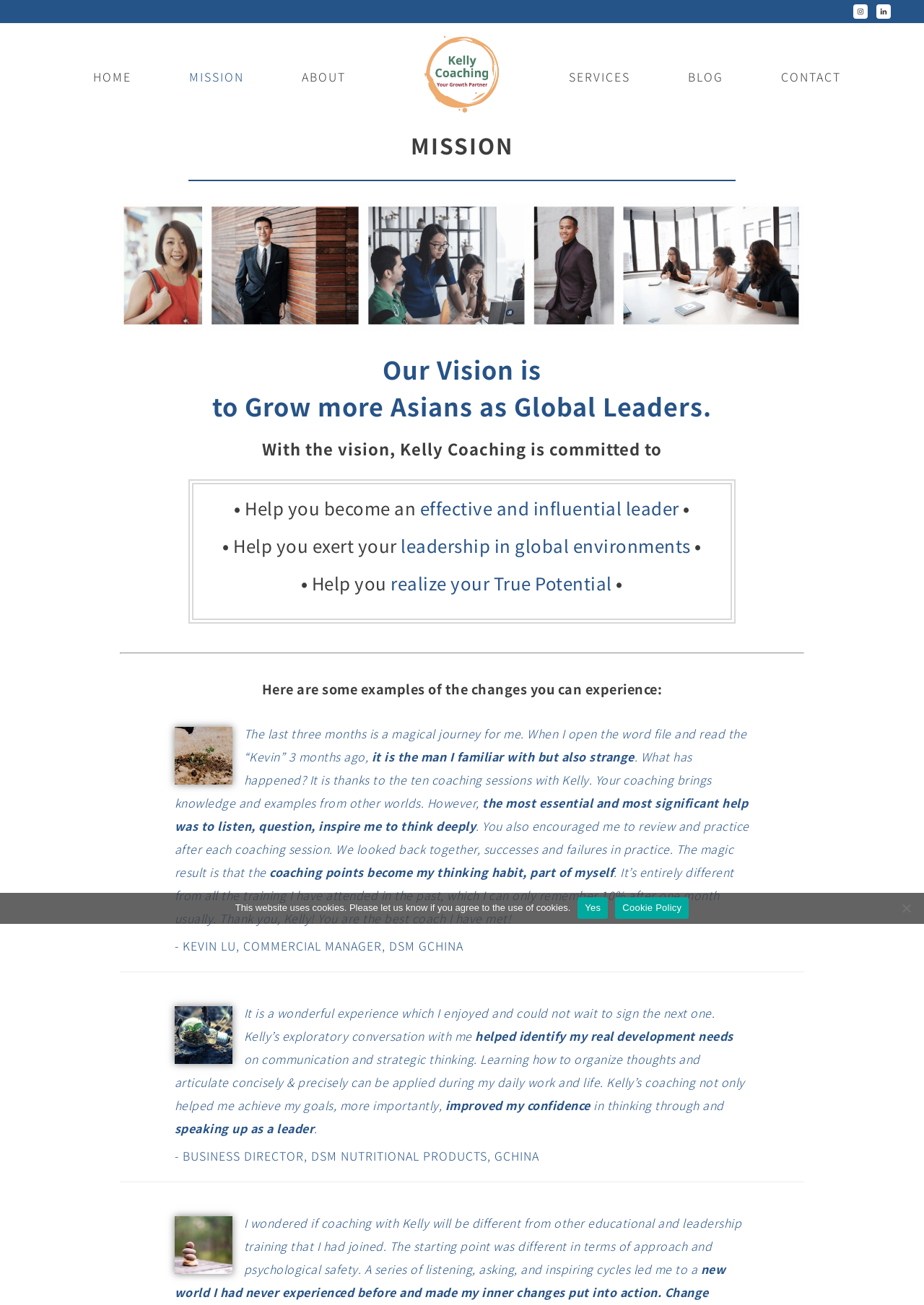Please find the bounding box coordinates of the element that you should click to achieve the following instruction: "Click the HOME link". The coordinates should be presented as four float numbers between 0 and 1: [left, top, right, bottom].

[0.07, 0.043, 0.173, 0.074]